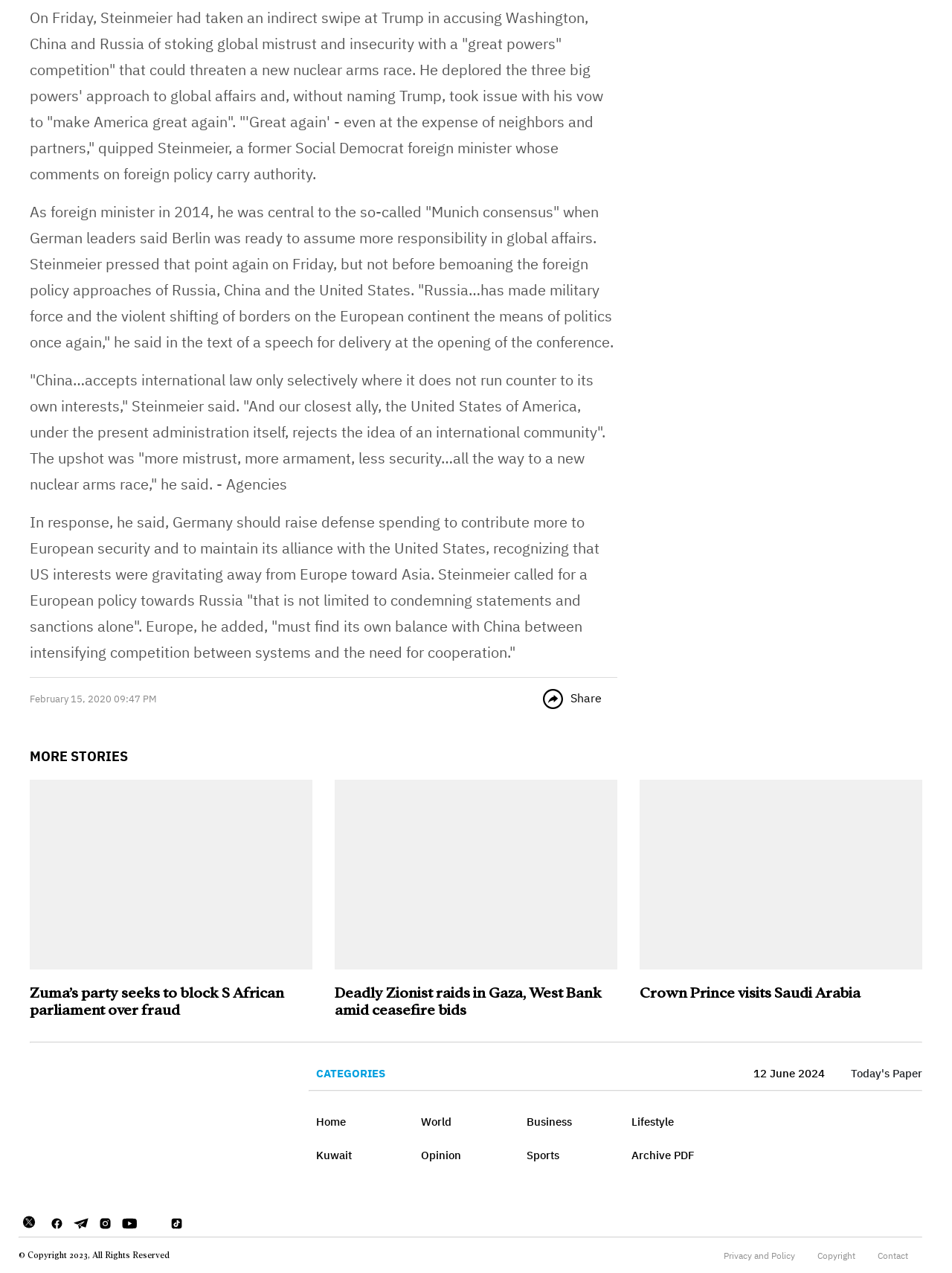Please specify the bounding box coordinates in the format (top-left x, top-left y, bottom-right x, bottom-right y), with all values as floating point numbers between 0 and 1. Identify the bounding box of the UI element described by: Today's Paper

[0.894, 0.591, 0.969, 0.602]